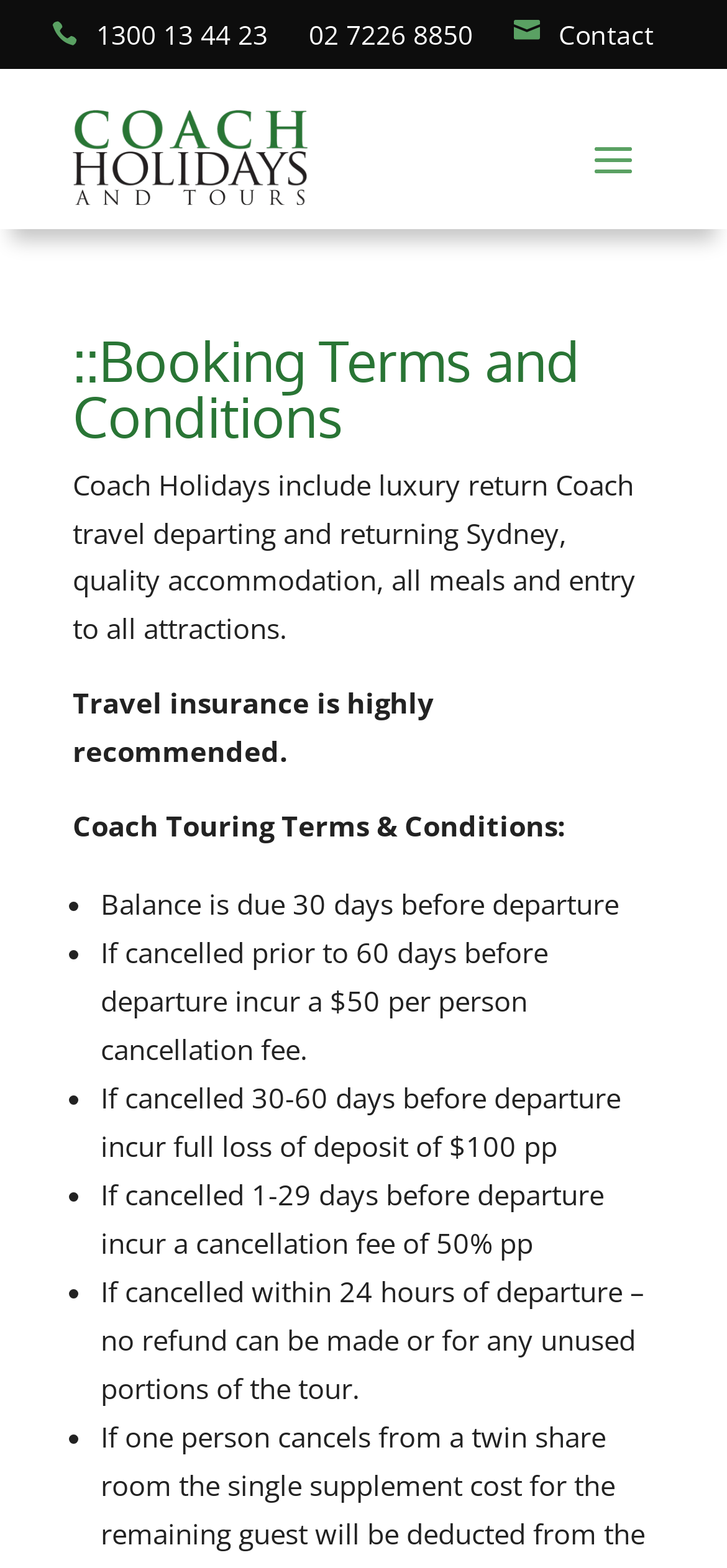Is travel insurance recommended?
Please use the visual content to give a single word or phrase answer.

Yes